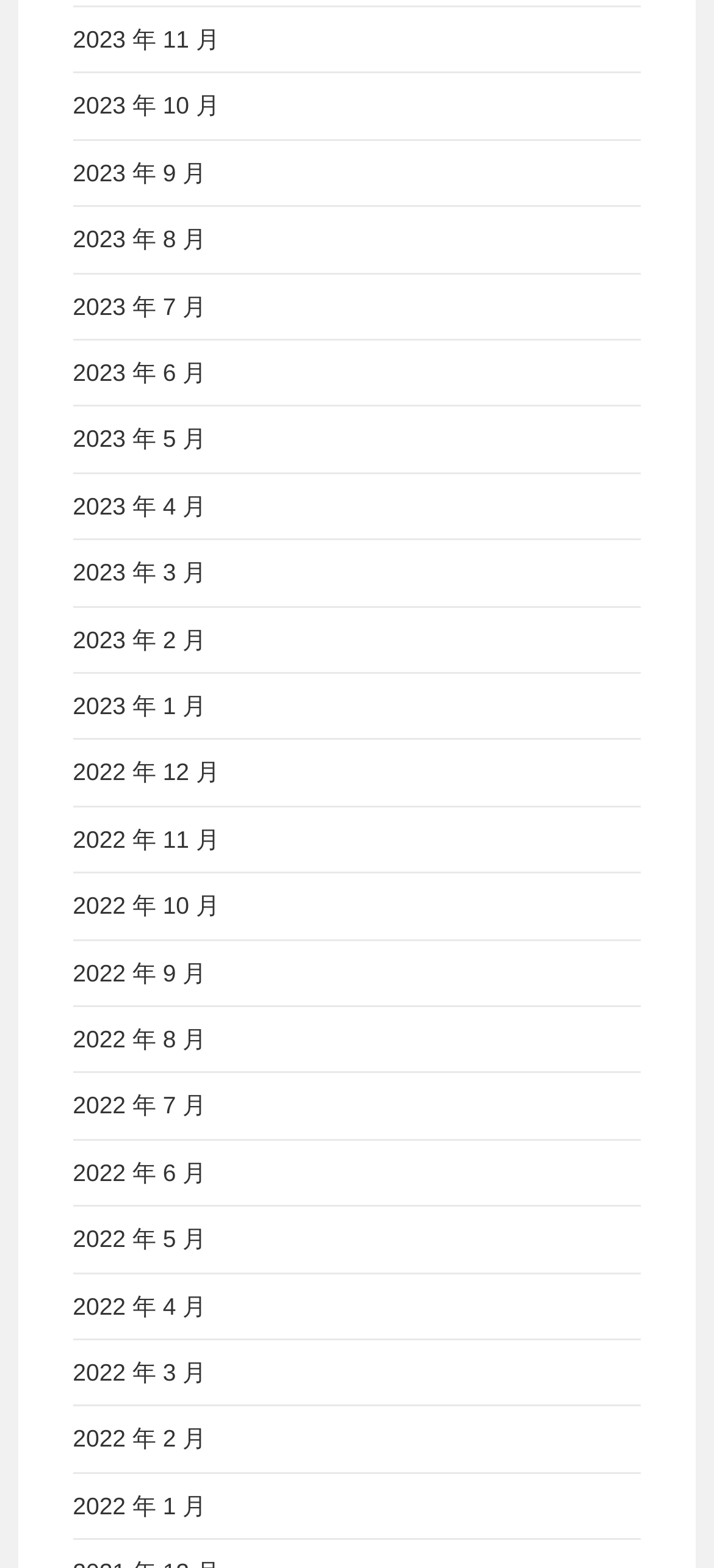From the details in the image, provide a thorough response to the question: How many months are listed for 2023?

I counted the number of links with '2023 年' in their text, and found that there are 12 months listed for 2023, ranging from 2023 年 1 月 to 2023 年 12 月.